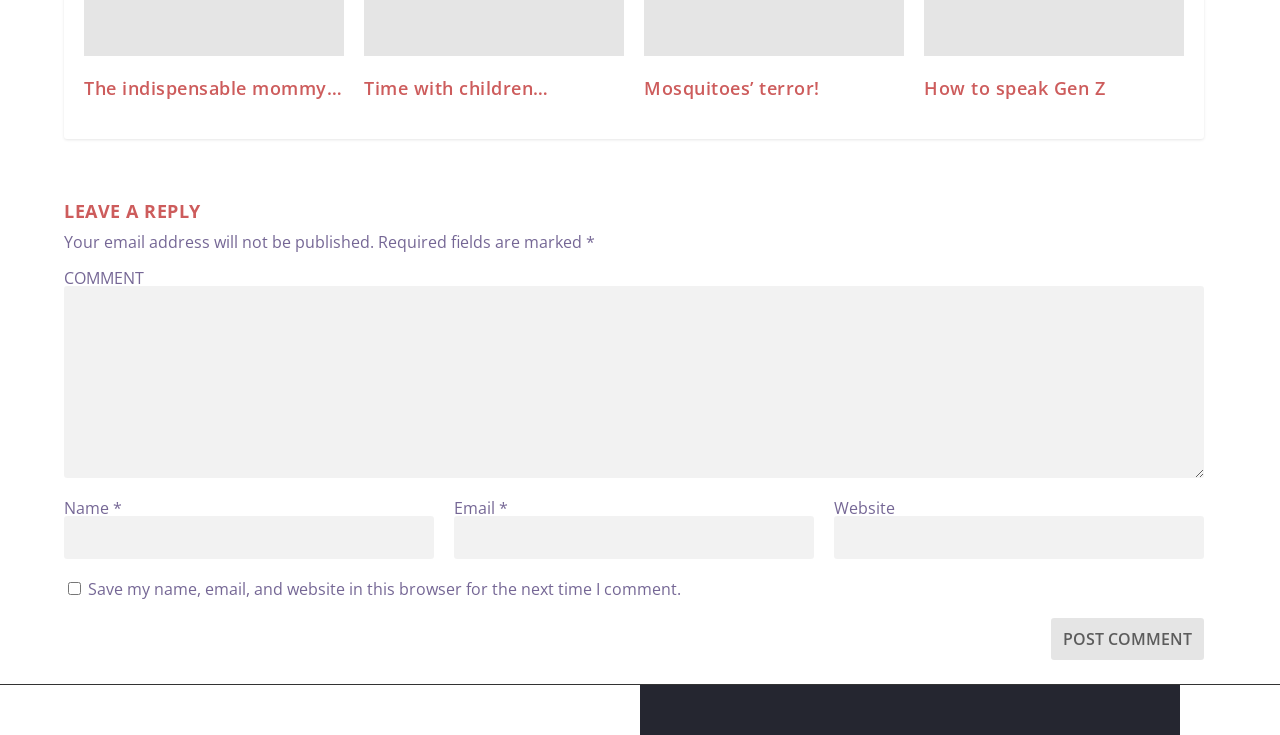Determine the bounding box of the UI element mentioned here: "Mosquitoes’ terror!". The coordinates must be in the format [left, top, right, bottom] with values ranging from 0 to 1.

[0.503, 0.198, 0.64, 0.231]